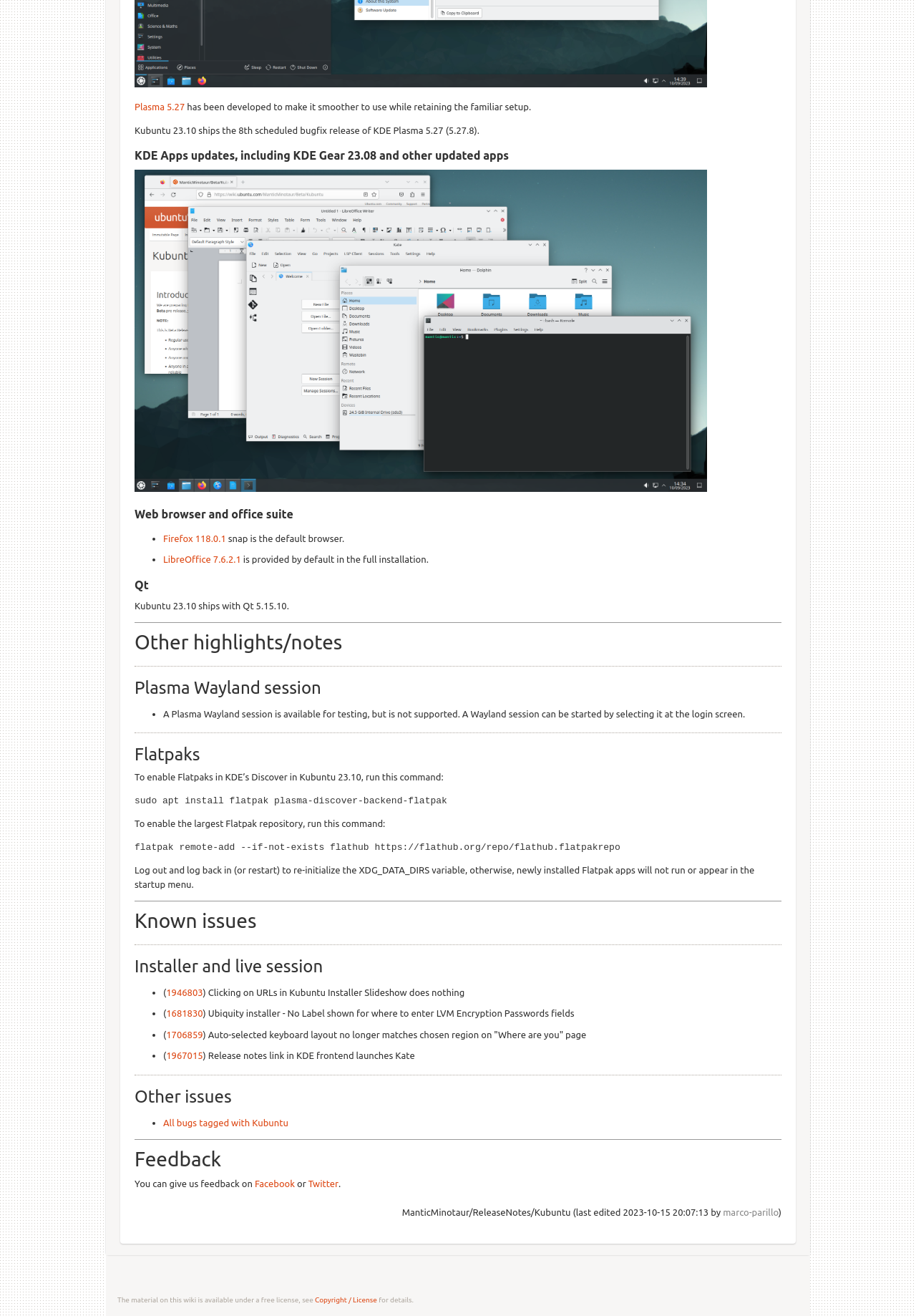By analyzing the image, answer the following question with a detailed response: Where can I give feedback on Kubuntu?

The webpage provides links to give feedback on Kubuntu, which are mentioned in the 'Feedback' section, stating 'You can give us feedback on Facebook or Twitter'.